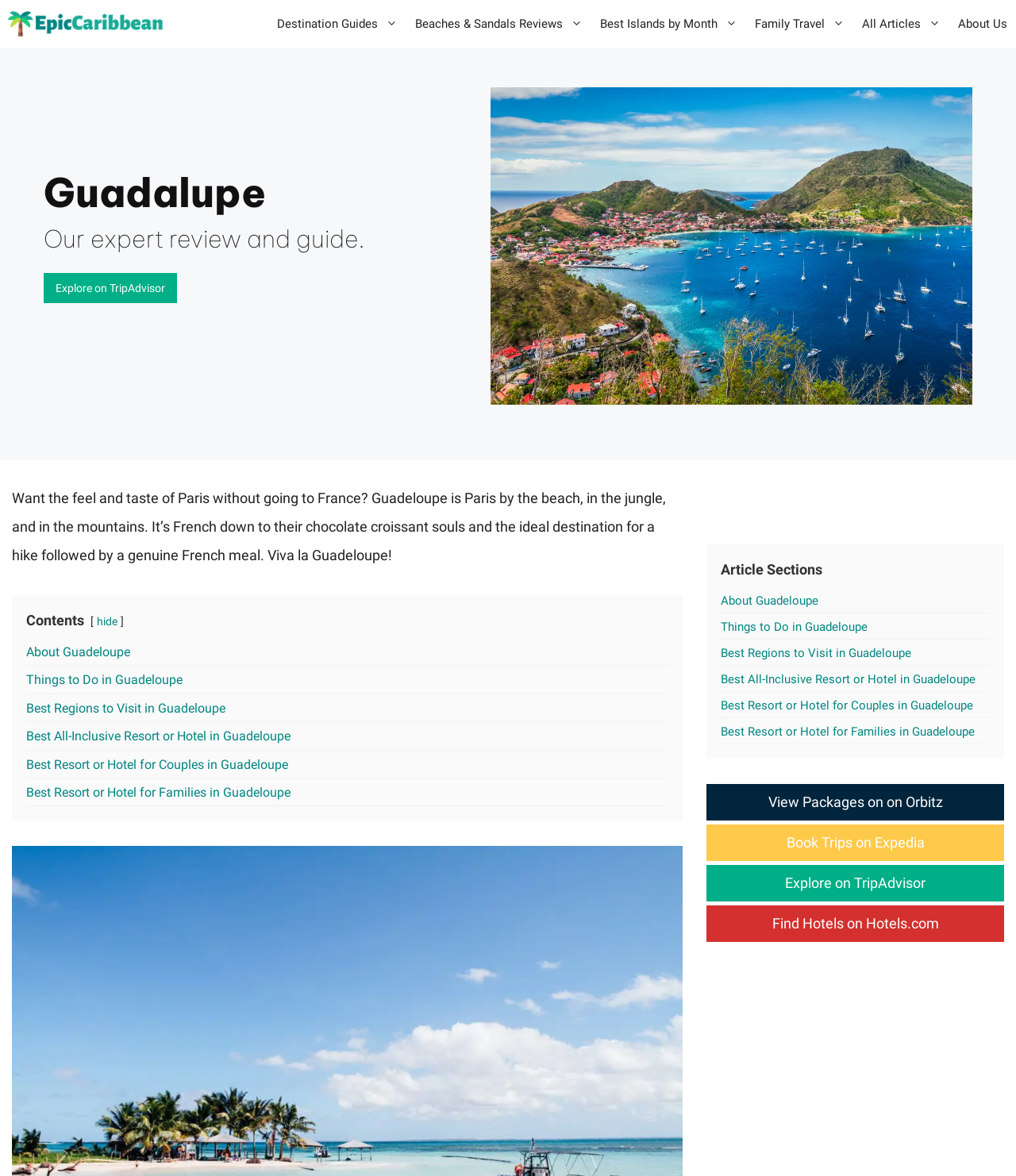Identify the bounding box coordinates of the area that should be clicked in order to complete the given instruction: "Read about 'Best Regions to Visit in Guadeloupe'". The bounding box coordinates should be four float numbers between 0 and 1, i.e., [left, top, right, bottom].

[0.026, 0.596, 0.222, 0.609]